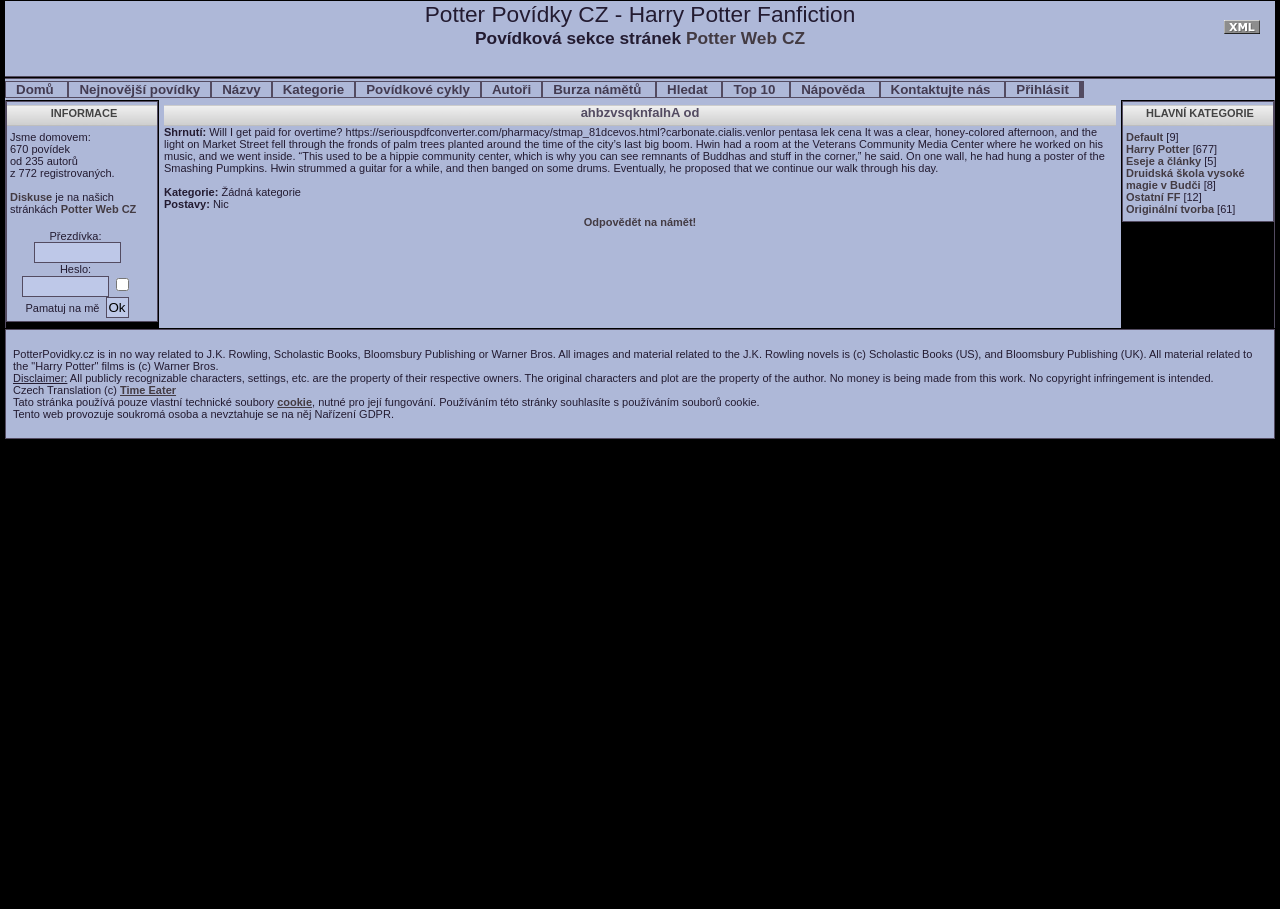Using a single word or phrase, answer the following question: 
What is the purpose of the textbox labeled 'Přezdívka:'?

To enter a username